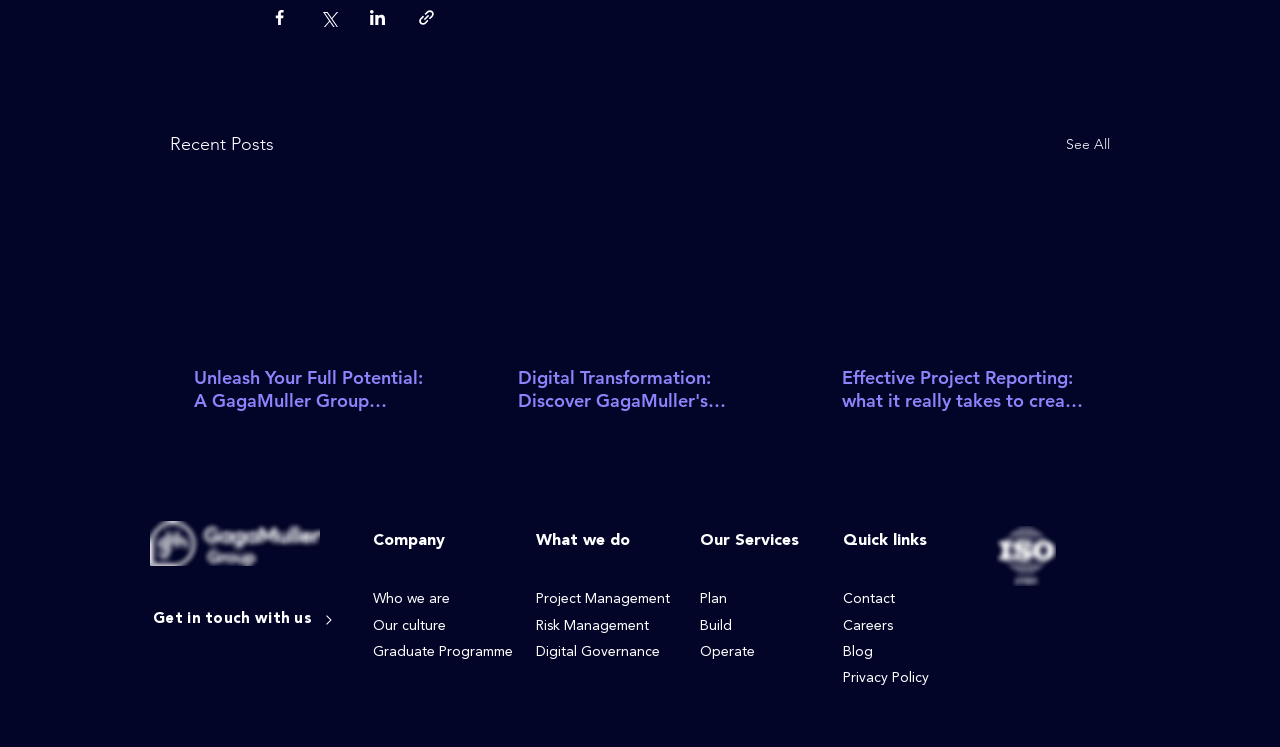What is the title of the first article?
Answer the question with just one word or phrase using the image.

Unleash Your Full Potential